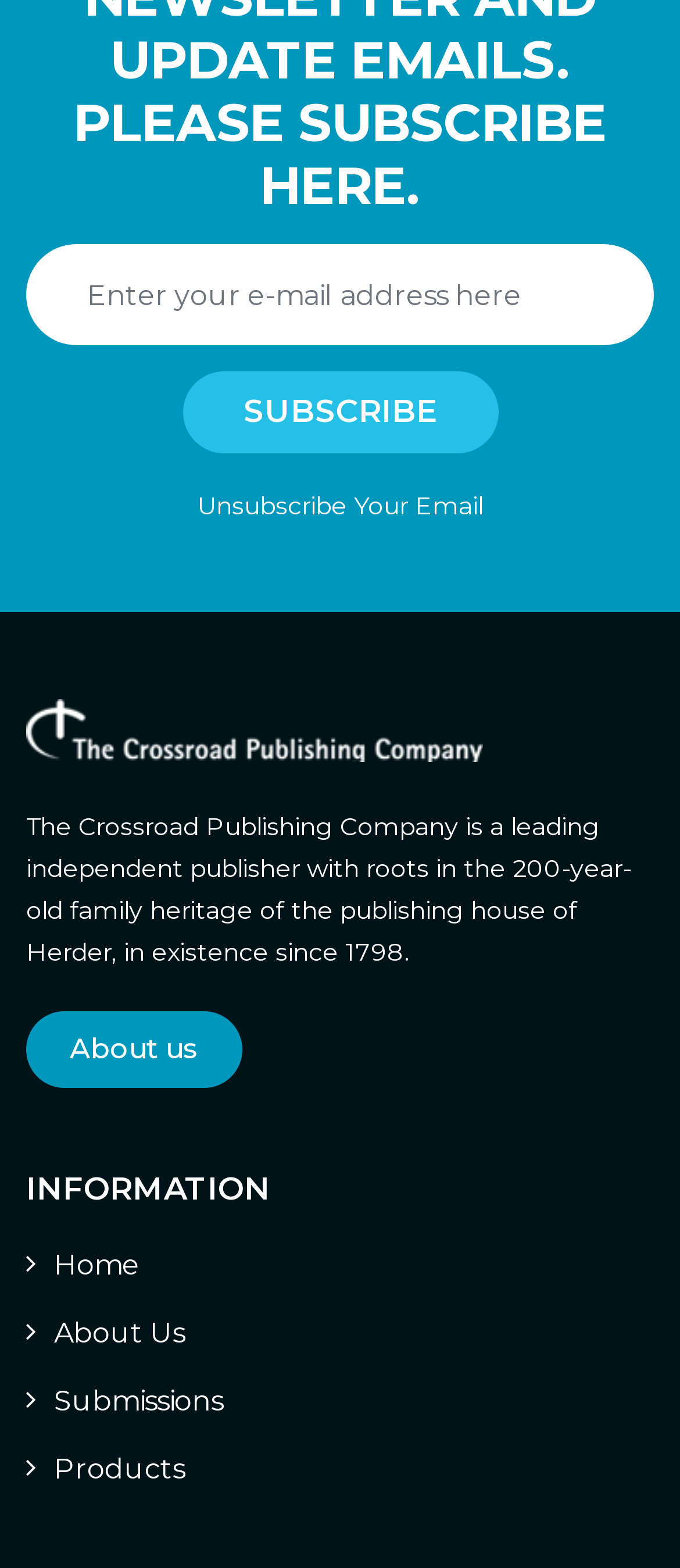What is the purpose of the textbox?
Using the image as a reference, answer with just one word or a short phrase.

Enter email address